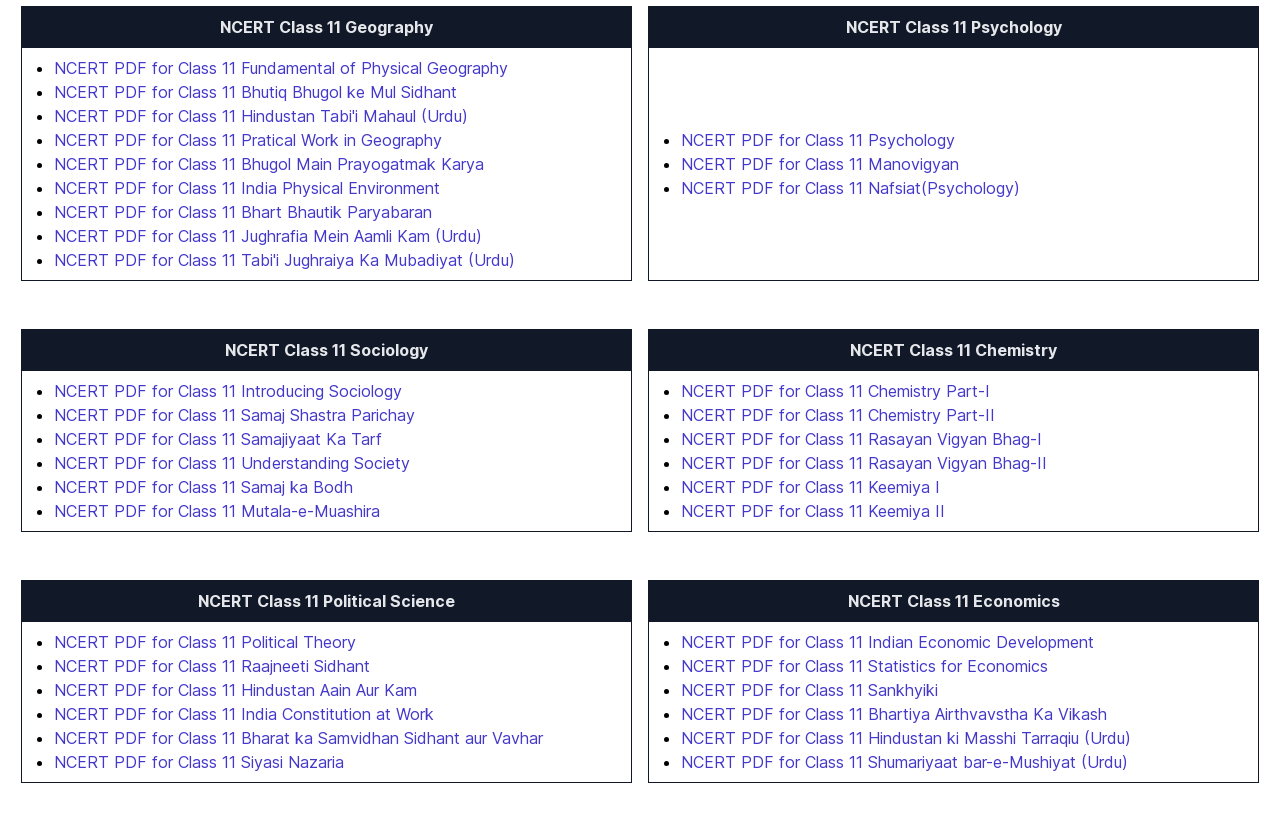Please identify the bounding box coordinates of the element on the webpage that should be clicked to follow this instruction: "Click on NCERT PDF for Class 11 Political Theory". The bounding box coordinates should be given as four float numbers between 0 and 1, formatted as [left, top, right, bottom].

[0.042, 0.775, 0.278, 0.799]